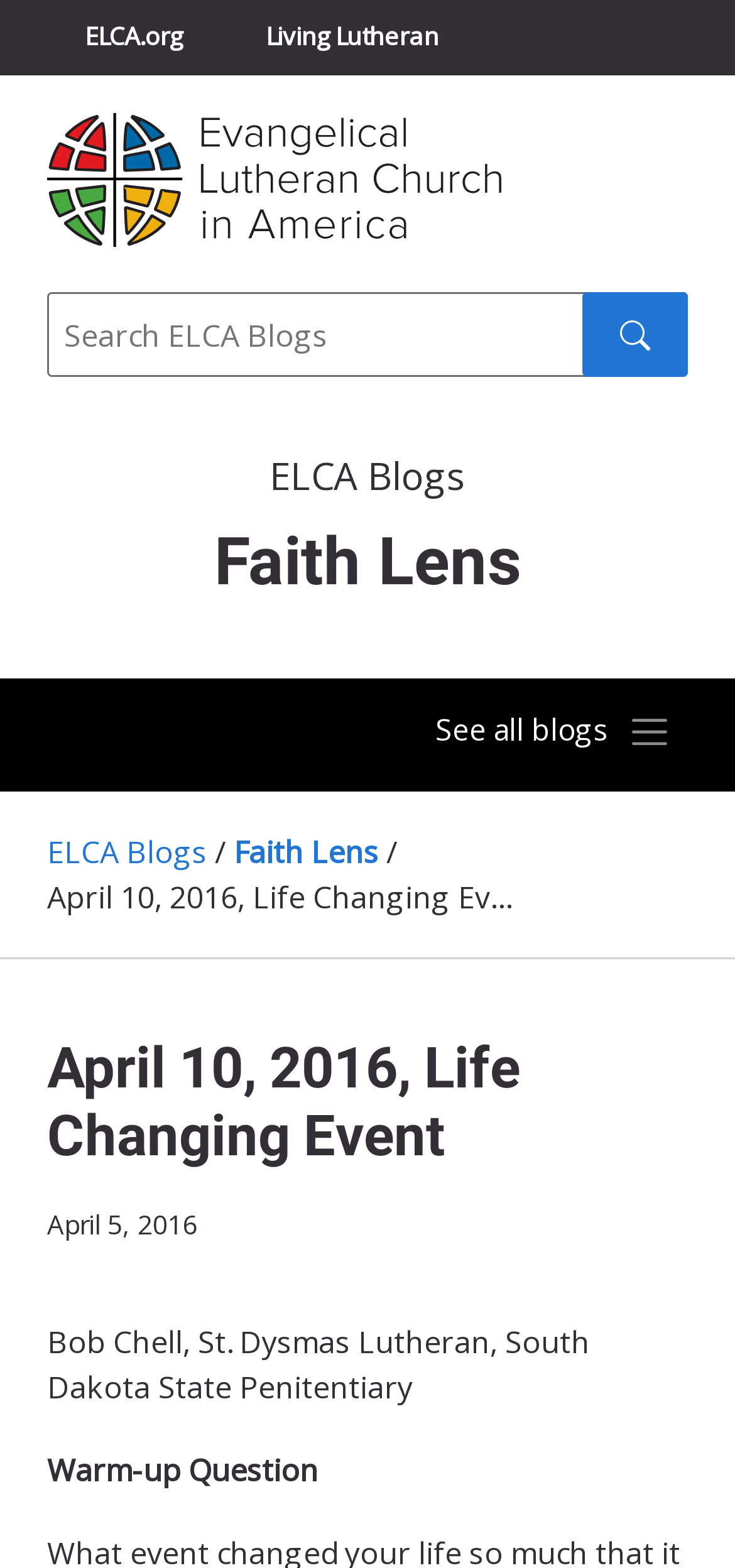Identify the bounding box coordinates of the section that should be clicked to achieve the task described: "Toggle navigation".

[0.571, 0.448, 0.936, 0.485]